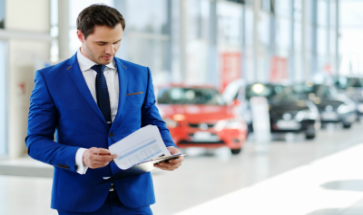Provide a comprehensive description of the image.

In a modern automotive dealership, a well-dressed man in a striking blue suit is intently reviewing a document on a clipboard or tablet. He stands formally amidst a spacious showroom, showcasing a variety of cars in the background. The bright, airy space is filled with natural light, enhancing the sleek, contemporary atmosphere critical for an engaging customer experience. The vehicles, which include a mix of colorful models, hint at the dealership's diverse offerings, emphasizing both style and functionality. This scene captures the essence of professionalism and dedication in the automotive sales industry, where attention to detail and customer service are paramount.